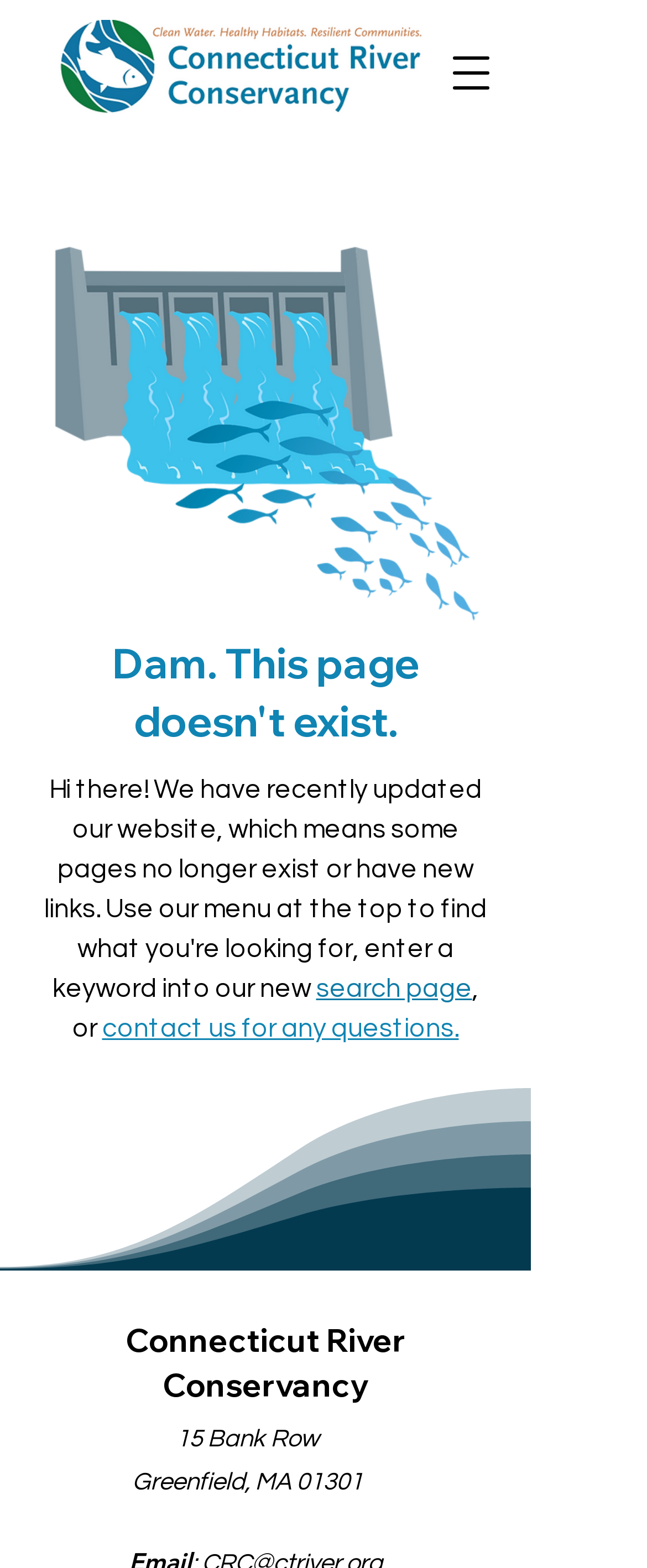Can you give a comprehensive explanation to the question given the content of the image?
What is the purpose of the 'search page' link?

The 'search page' link is provided as an option for the user to search for a page, implying that the current page does not exist, and the user may be looking for a different page.